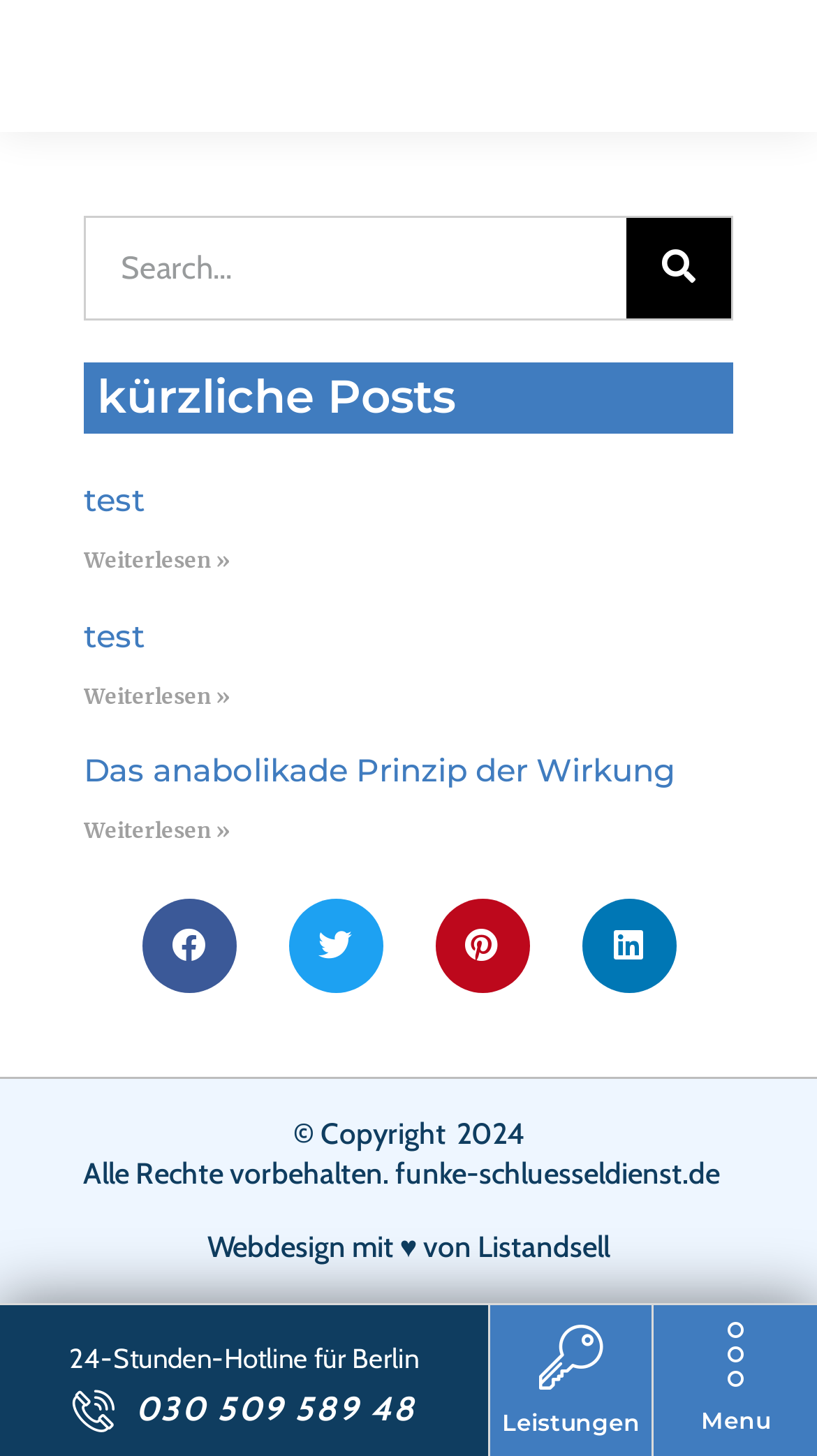Can you specify the bounding box coordinates of the area that needs to be clicked to fulfill the following instruction: "search for something"?

[0.105, 0.149, 0.767, 0.218]